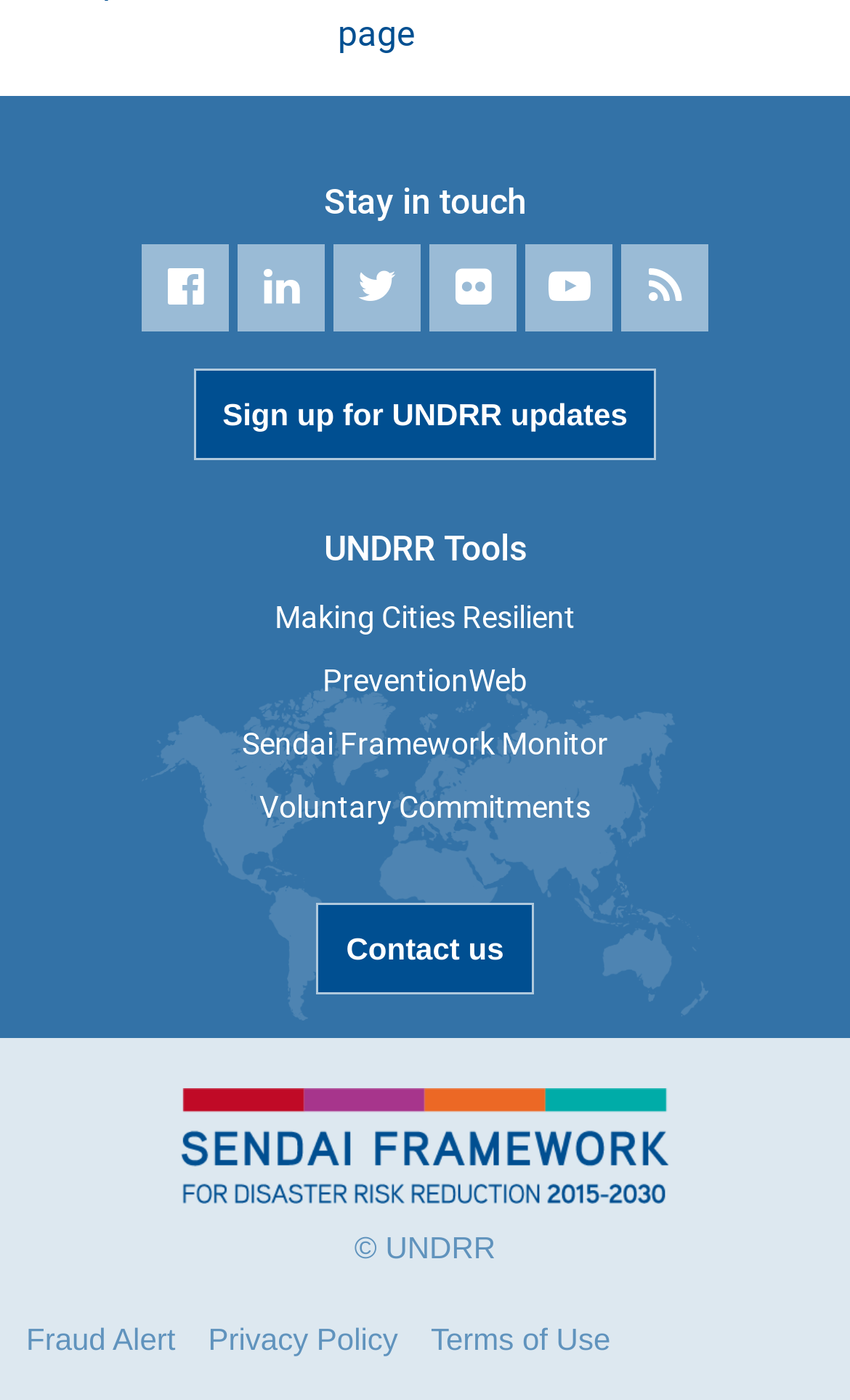Extract the bounding box coordinates for the UI element described as: "PreventionWeb".

[0.379, 0.474, 0.621, 0.498]